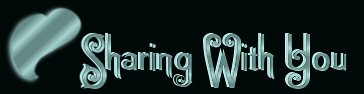What is the color of the background?
Provide a detailed answer to the question using information from the image.

The background of the image is described as dark, which provides a contrasting color to the soft, illuminated text, making it more visible and emphasizing the message of sharing and togetherness.